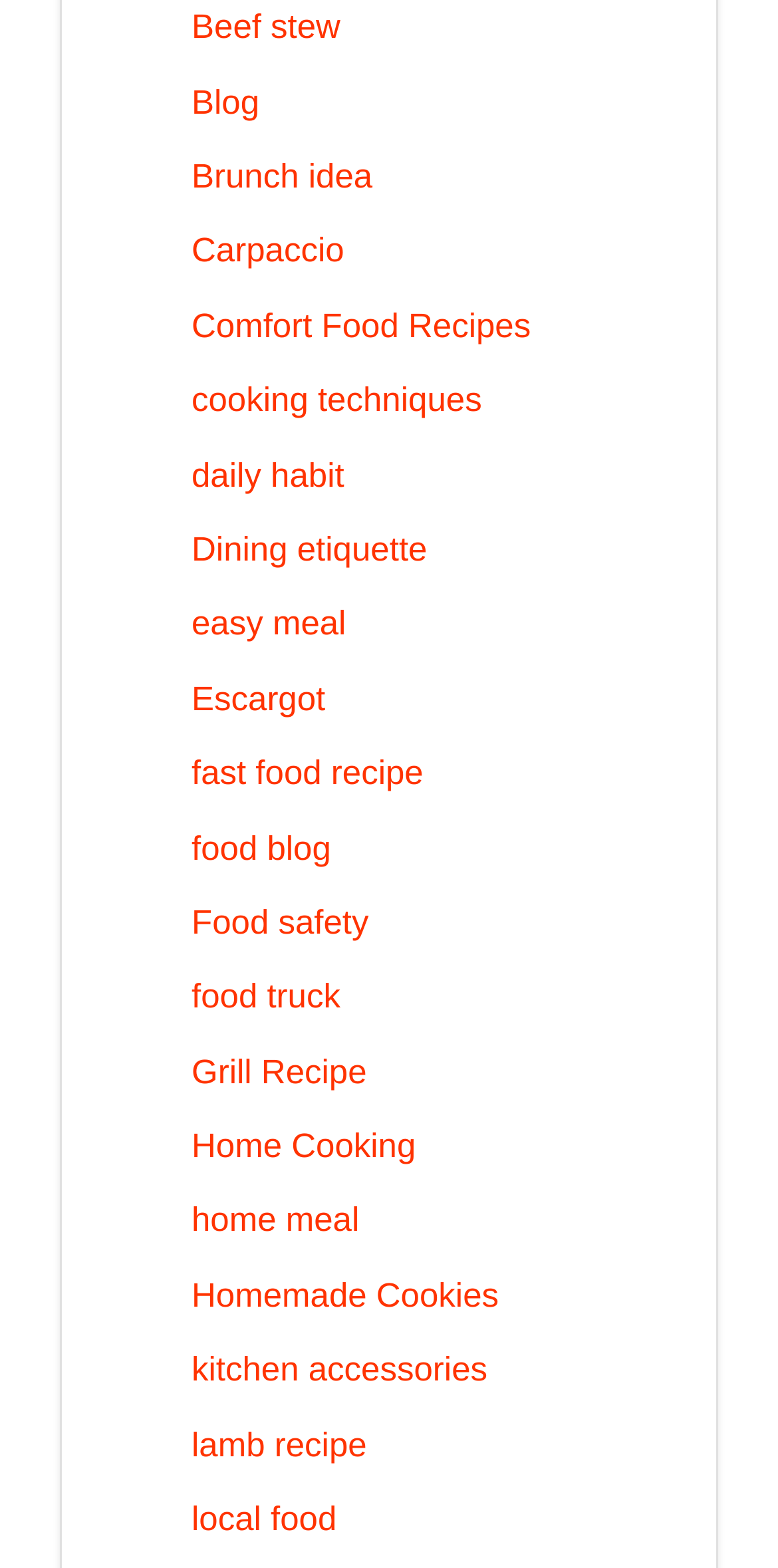Identify the bounding box coordinates of the specific part of the webpage to click to complete this instruction: "Visit the Blog".

[0.246, 0.053, 0.333, 0.077]